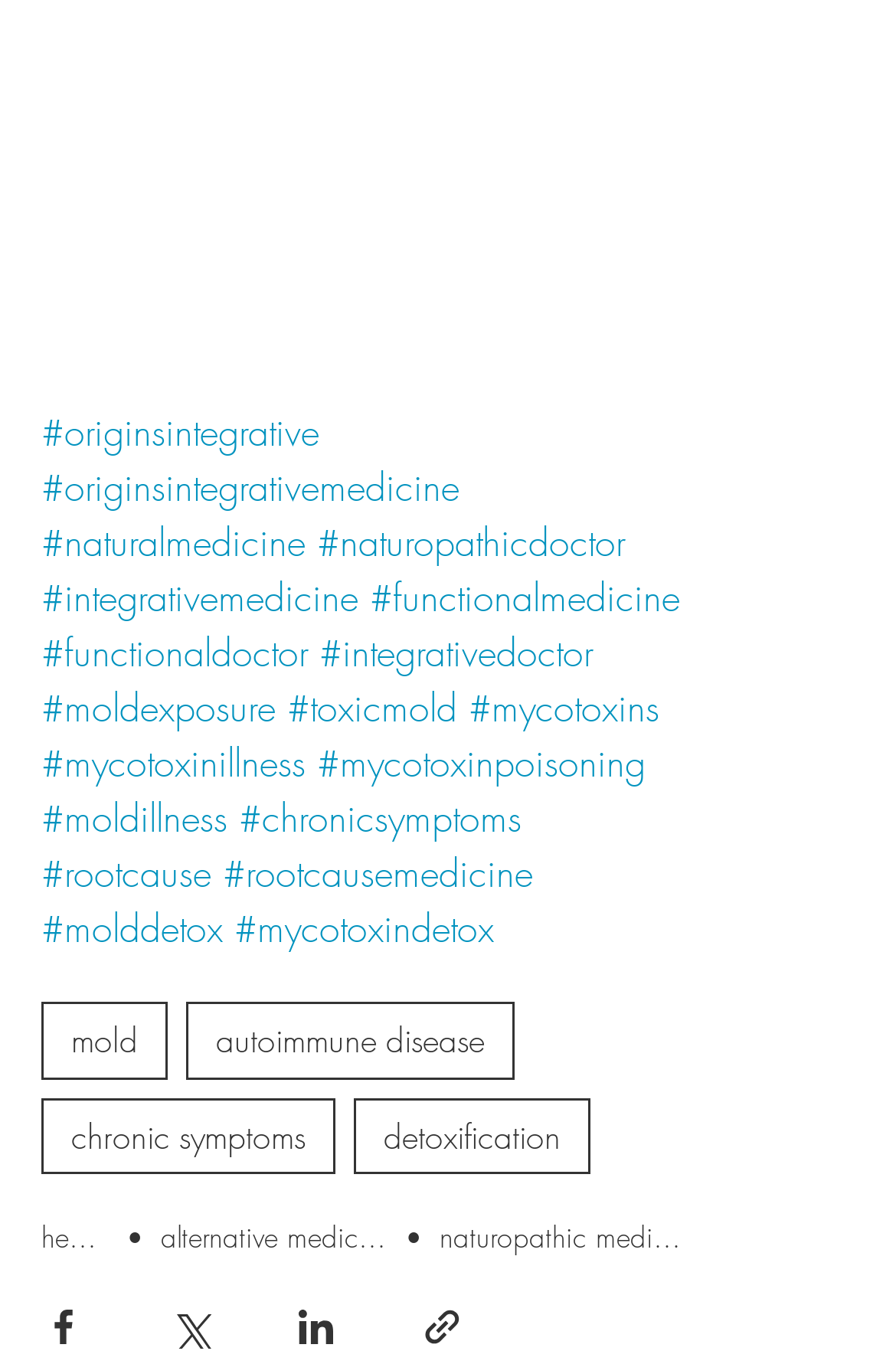Give a concise answer using one word or a phrase to the following question:
What is the main topic of this webpage?

Mold and health